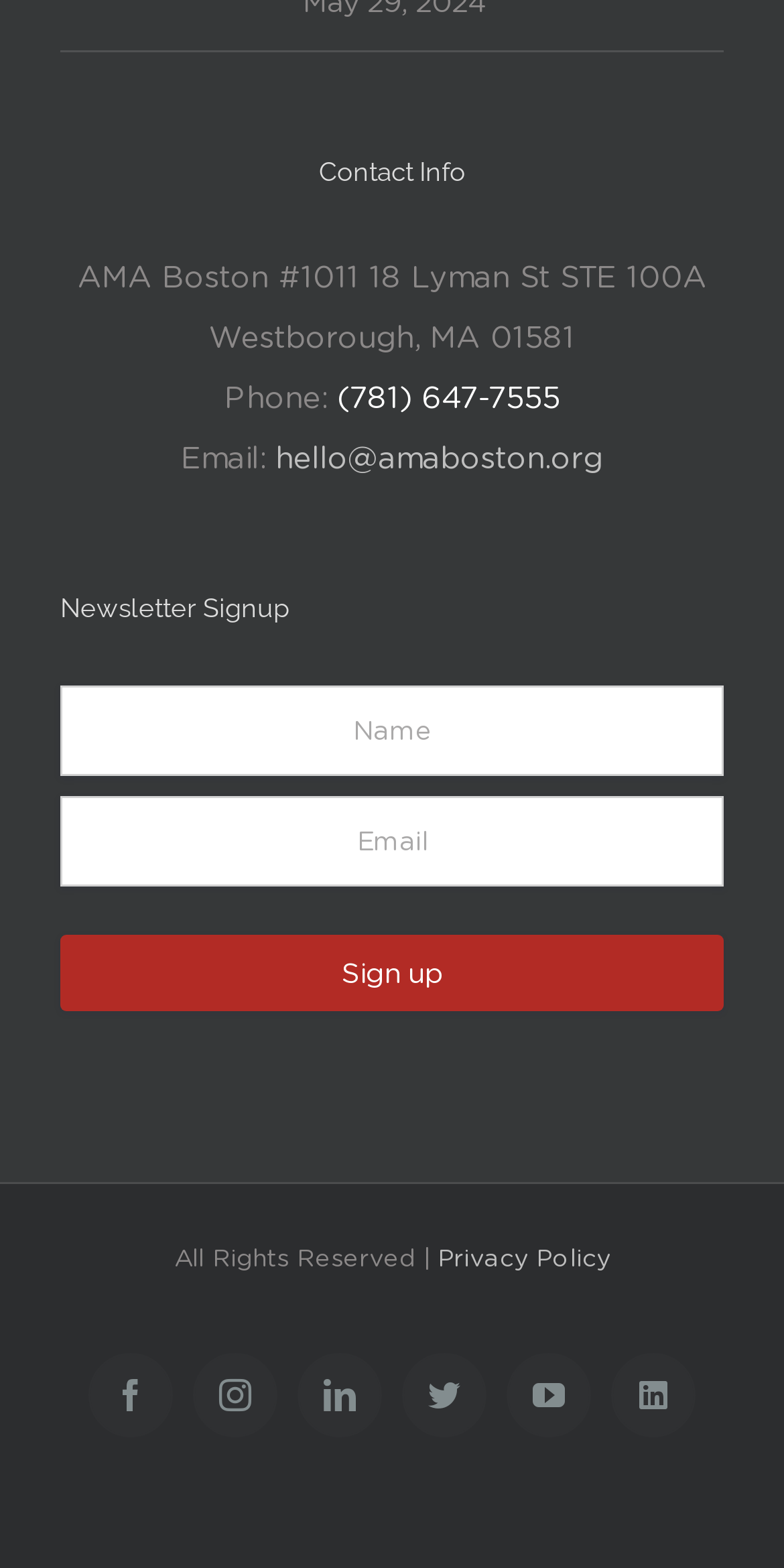What is the copyright information of the webpage?
Provide a detailed answer to the question, using the image to inform your response.

I found the copyright information by looking at the static text element that contains the copyright information, which is 'All Rights Reserved |'.